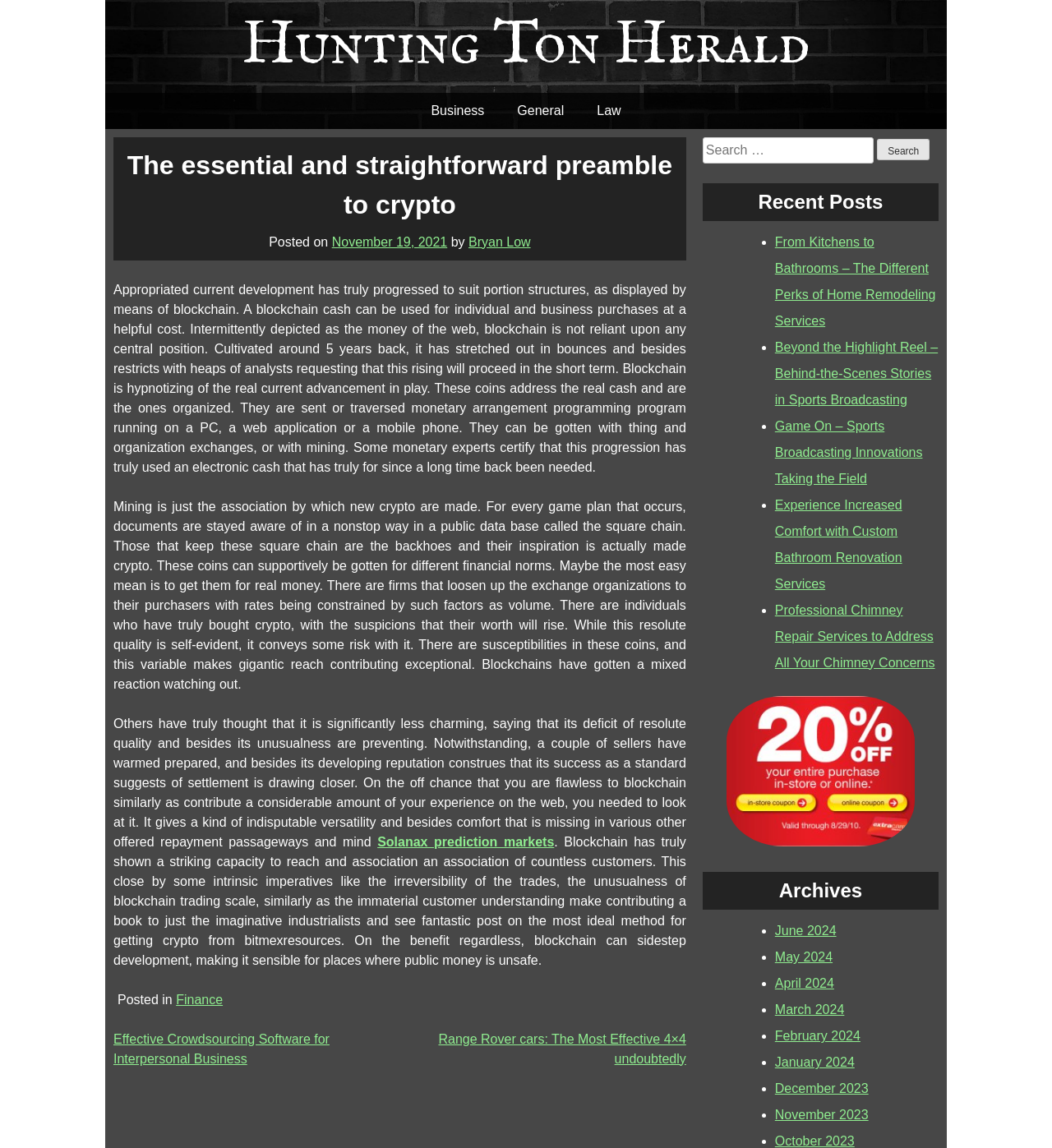Please specify the bounding box coordinates in the format (top-left x, top-left y, bottom-right x, bottom-right y), with values ranging from 0 to 1. Identify the bounding box for the UI component described as follows: parent_node: Search for: value="Search"

[0.834, 0.121, 0.884, 0.14]